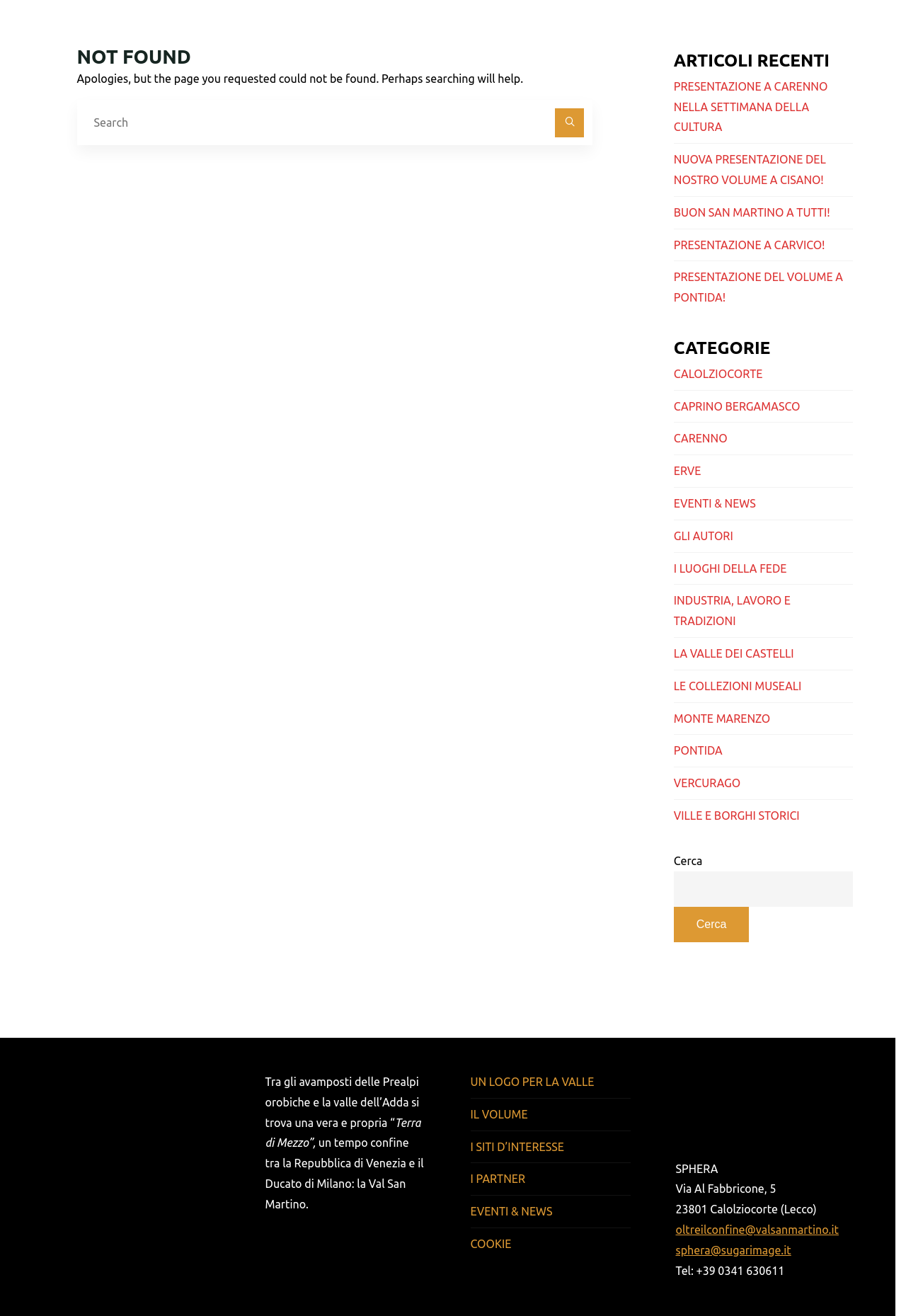Highlight the bounding box coordinates of the region I should click on to meet the following instruction: "Click the 'Sign In or Up' link".

None